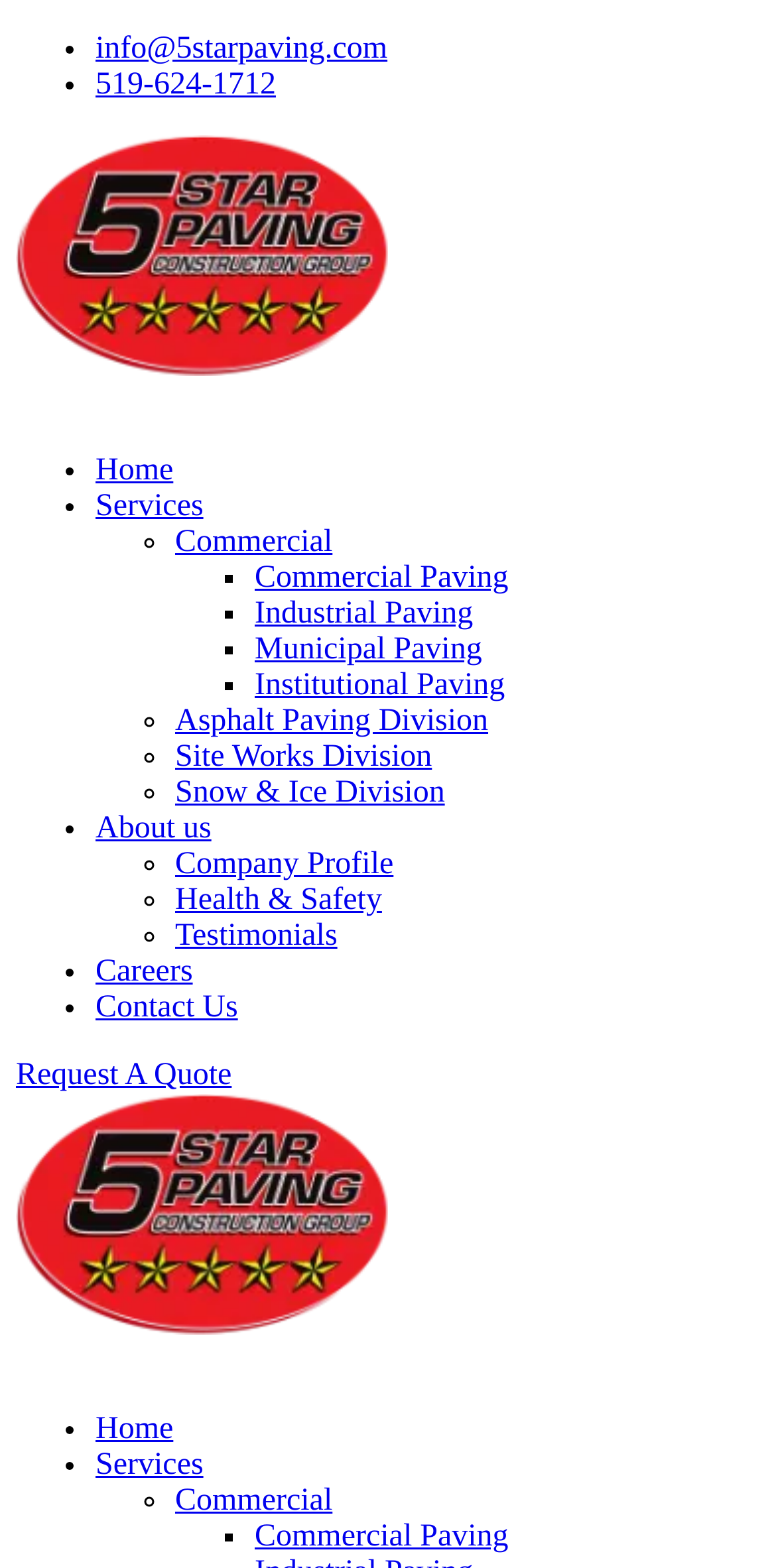Please find the bounding box coordinates of the element that must be clicked to perform the given instruction: "Click the 'Home' link". The coordinates should be four float numbers from 0 to 1, i.e., [left, top, right, bottom].

[0.123, 0.289, 0.223, 0.311]